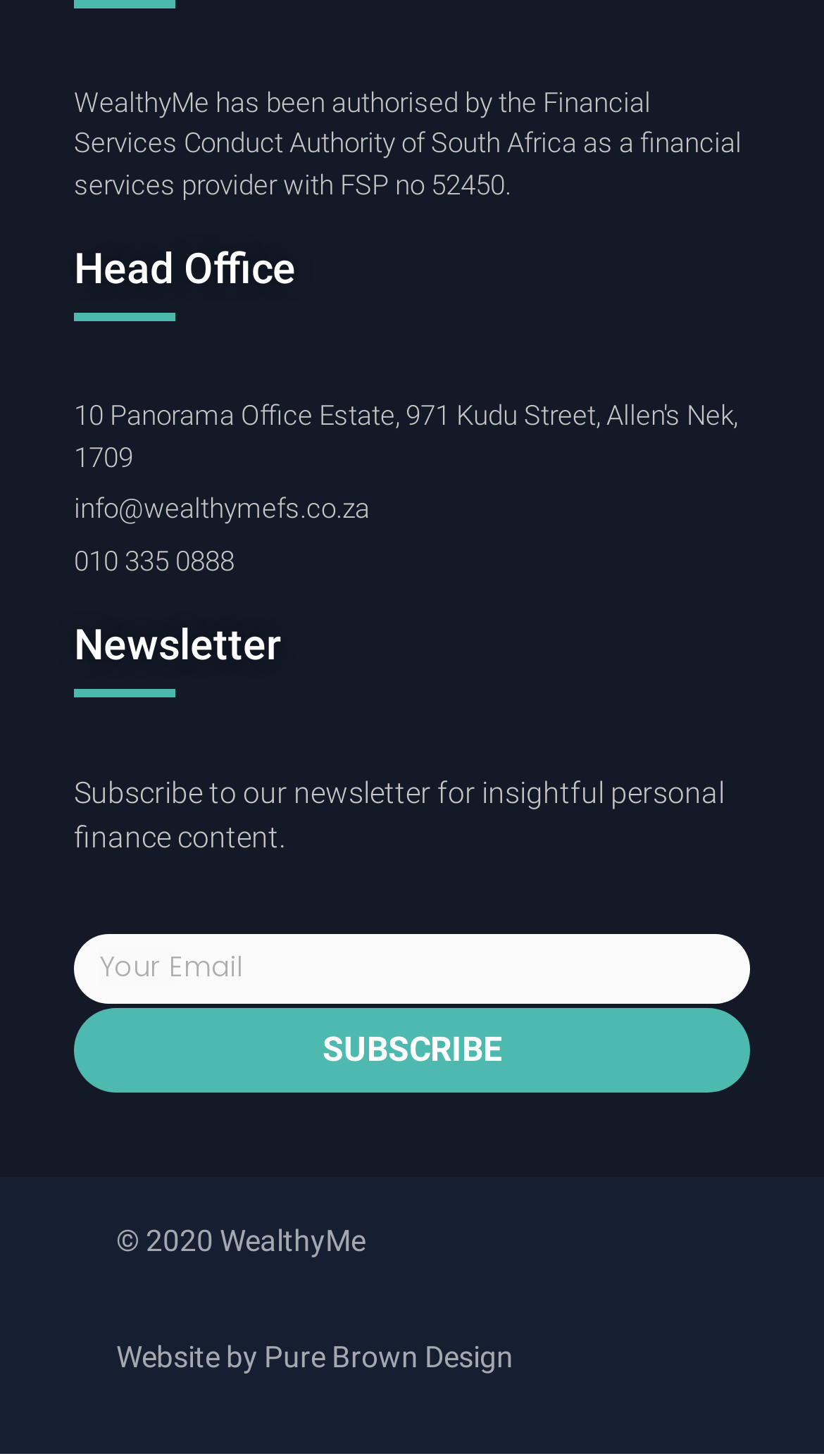What is the FSP number of WealthyMe?
Please give a detailed and elaborate answer to the question.

I found the FSP number by reading the StaticText element that says 'WealthyMe has been authorised by the Financial Services Conduct Authority of South Africa as a financial services provider with FSP no 52450.'